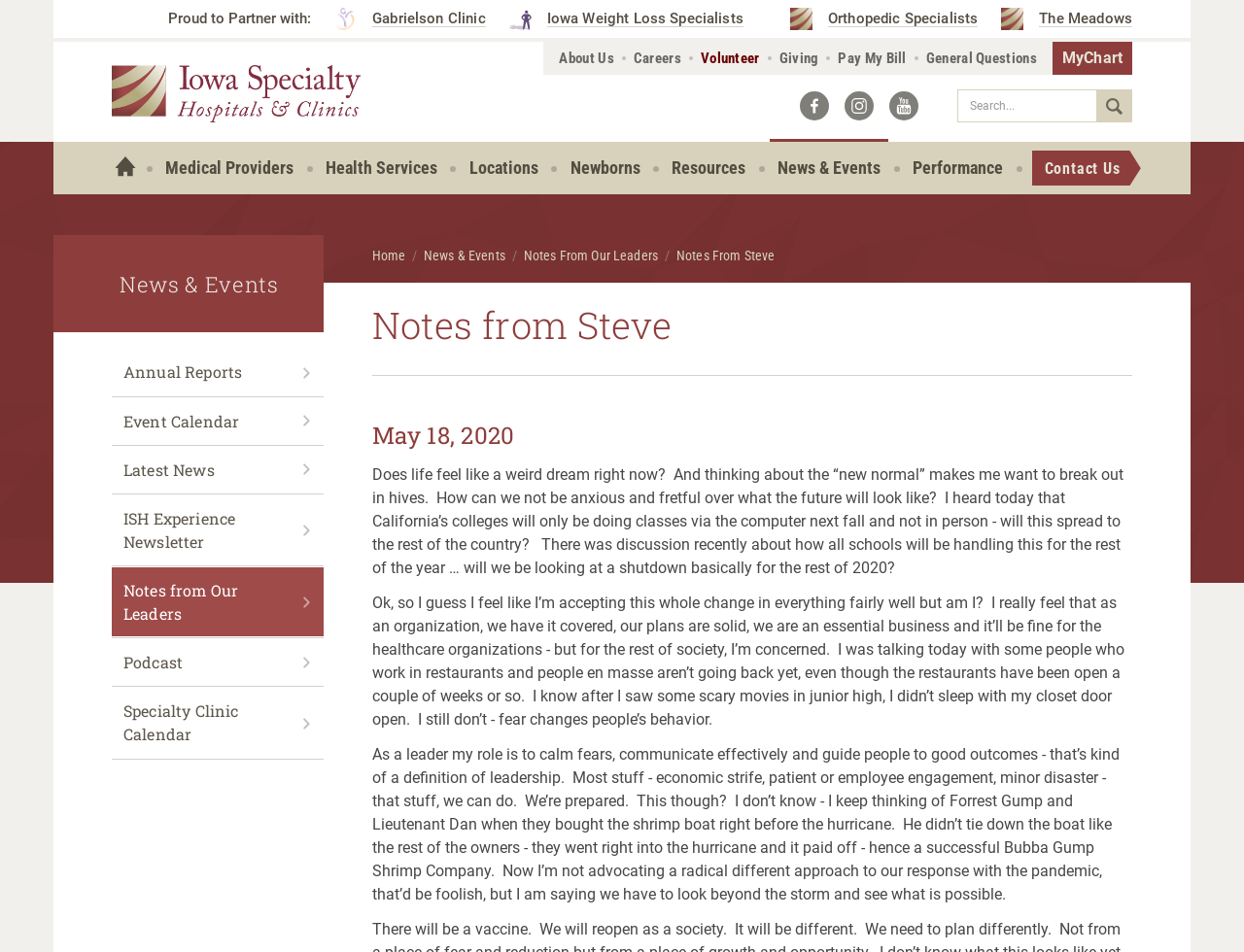Kindly determine the bounding box coordinates for the clickable area to achieve the given instruction: "Click on the 'Facebook Icon'".

[0.643, 0.096, 0.666, 0.127]